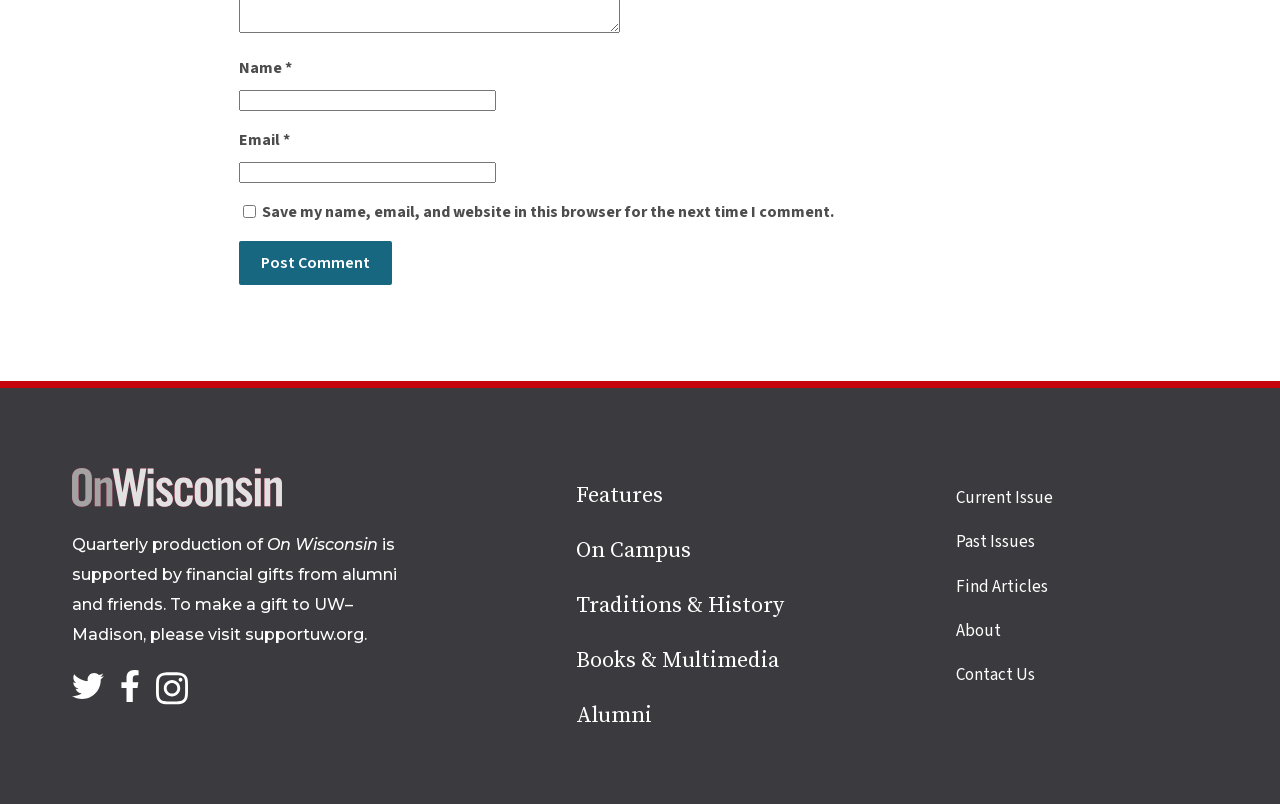What is the name of the university supported by financial gifts?
Look at the screenshot and respond with one word or a short phrase.

UW–Madison